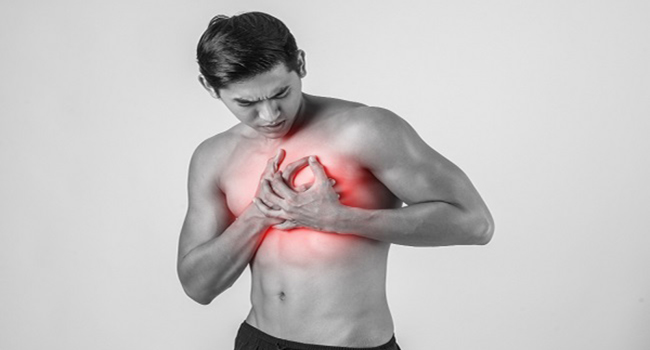Provide a comprehensive description of the image.

The image depicts a young man grasping his chest with a pained expression, illustrating the distress commonly associated with heart issues. His torso is shown in muted tones, while the area of his chest is highlighted in red, symbolizing pain or discomfort, which evokes the seriousness of heart conditions such as coronary artery disease (CAD). This visual effectively connects to the theme of advancements in medical imaging, specifically highlighting a study suggesting that CT scans can be as effective as traditional angiography in diagnosing heart disease. The contrast between the vibrant red and the grayscale body emphasizes the critical nature of heart health in today's medical conversations.